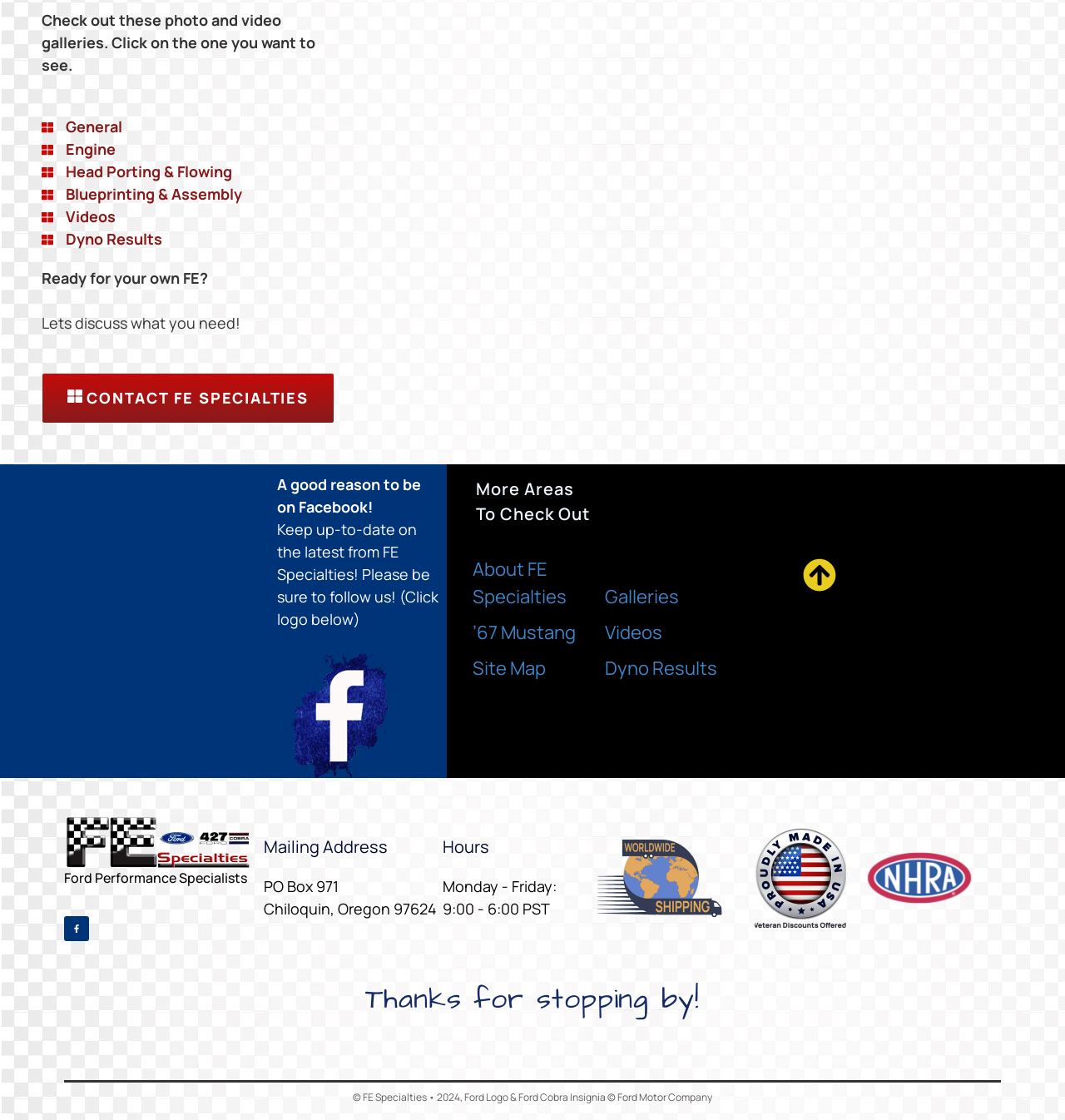Determine the bounding box coordinates of the region to click in order to accomplish the following instruction: "Click on the 'General' link". Provide the coordinates as four float numbers between 0 and 1, specifically [left, top, right, bottom].

[0.039, 0.103, 0.314, 0.124]